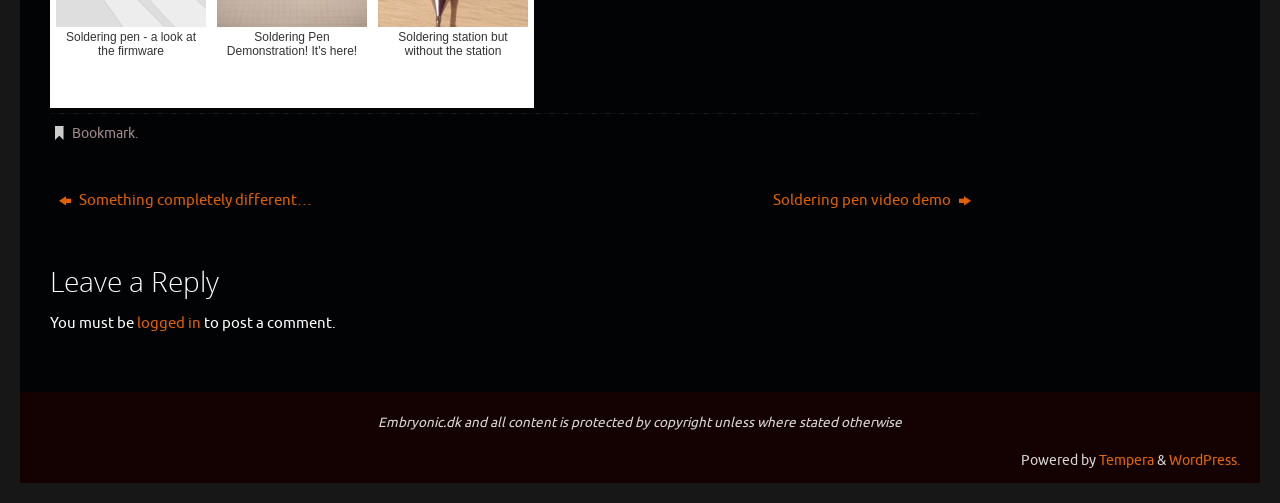Refer to the screenshot and give an in-depth answer to this question: What is the name of the platform powering the website?

I found the name of the platform powering the website by looking at the link element with the text 'WordPress.' which is located at the bottom of the page.